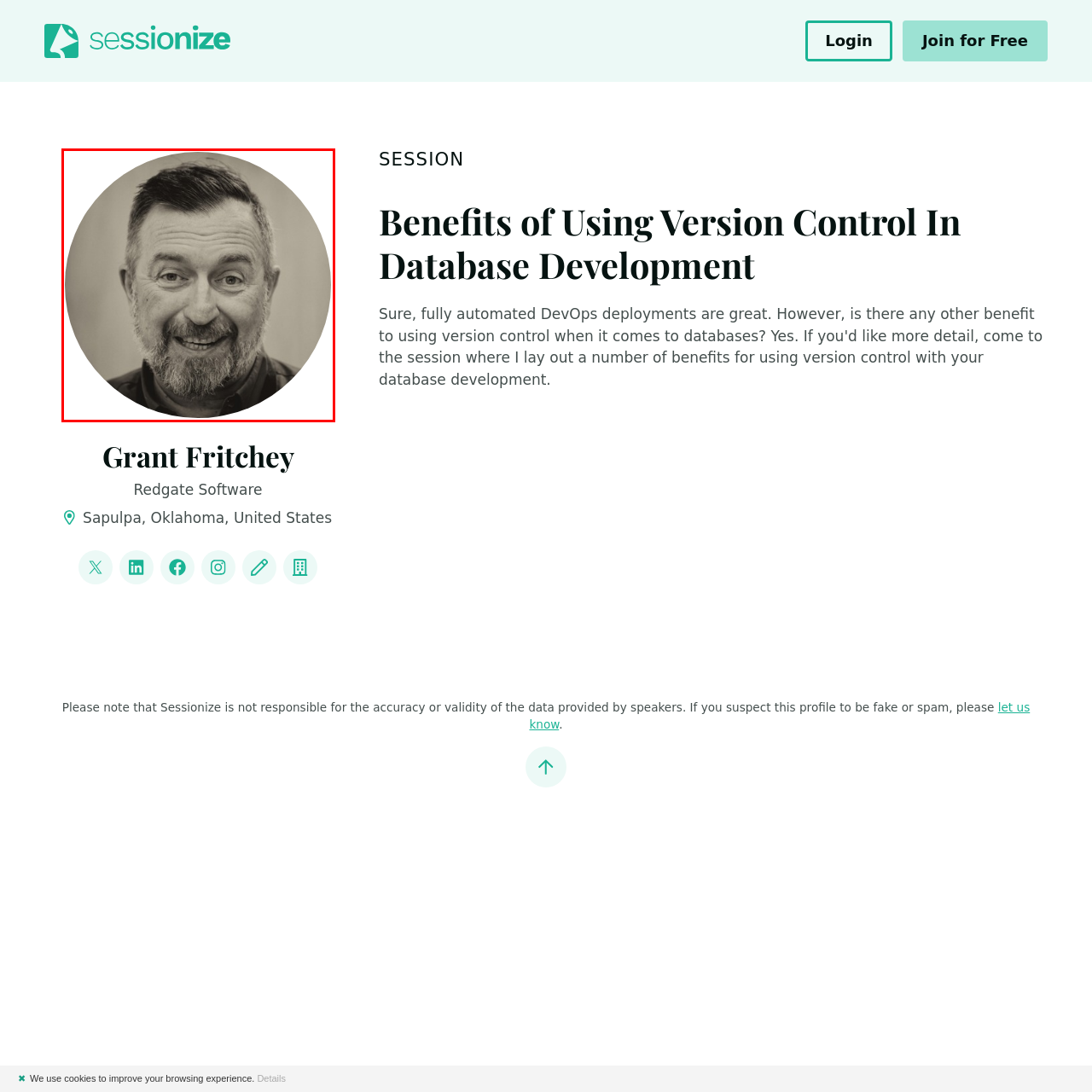Direct your attention to the section marked by the red bounding box and construct a detailed answer to the following question based on the image: What is the likely purpose of this image?

The caption suggests that this image is likely a professional headshot, possibly associated with their profile in a context related to speaking engagements or professional appearances, as indicated by its placement within a speaker profile on a platform like Sessionize.